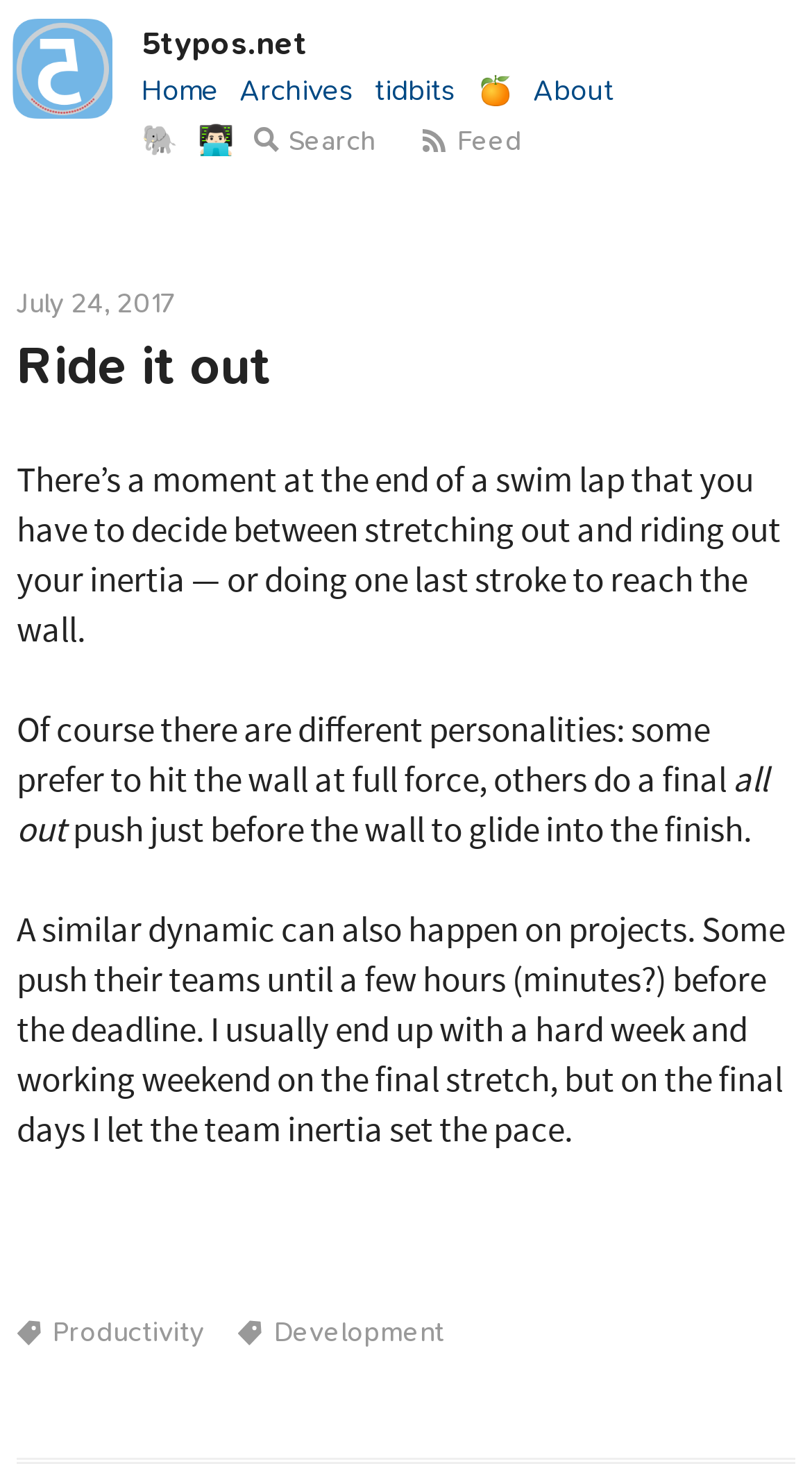Identify and extract the main heading from the webpage.

Ride it out